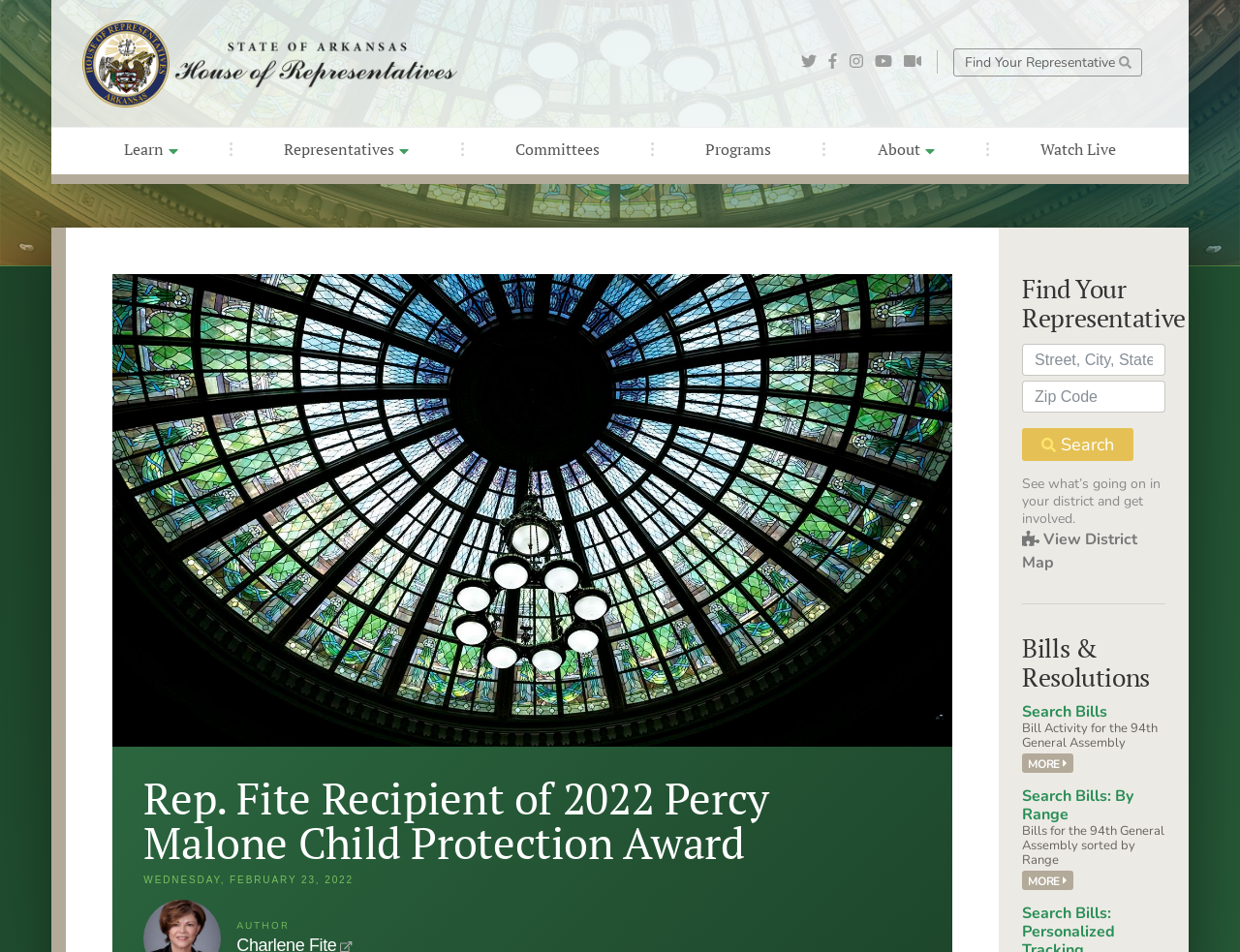Identify the bounding box for the given UI element using the description provided. Coordinates should be in the format (top-left x, top-left y, bottom-right x, bottom-right y) and must be between 0 and 1. Here is the description: Home

None